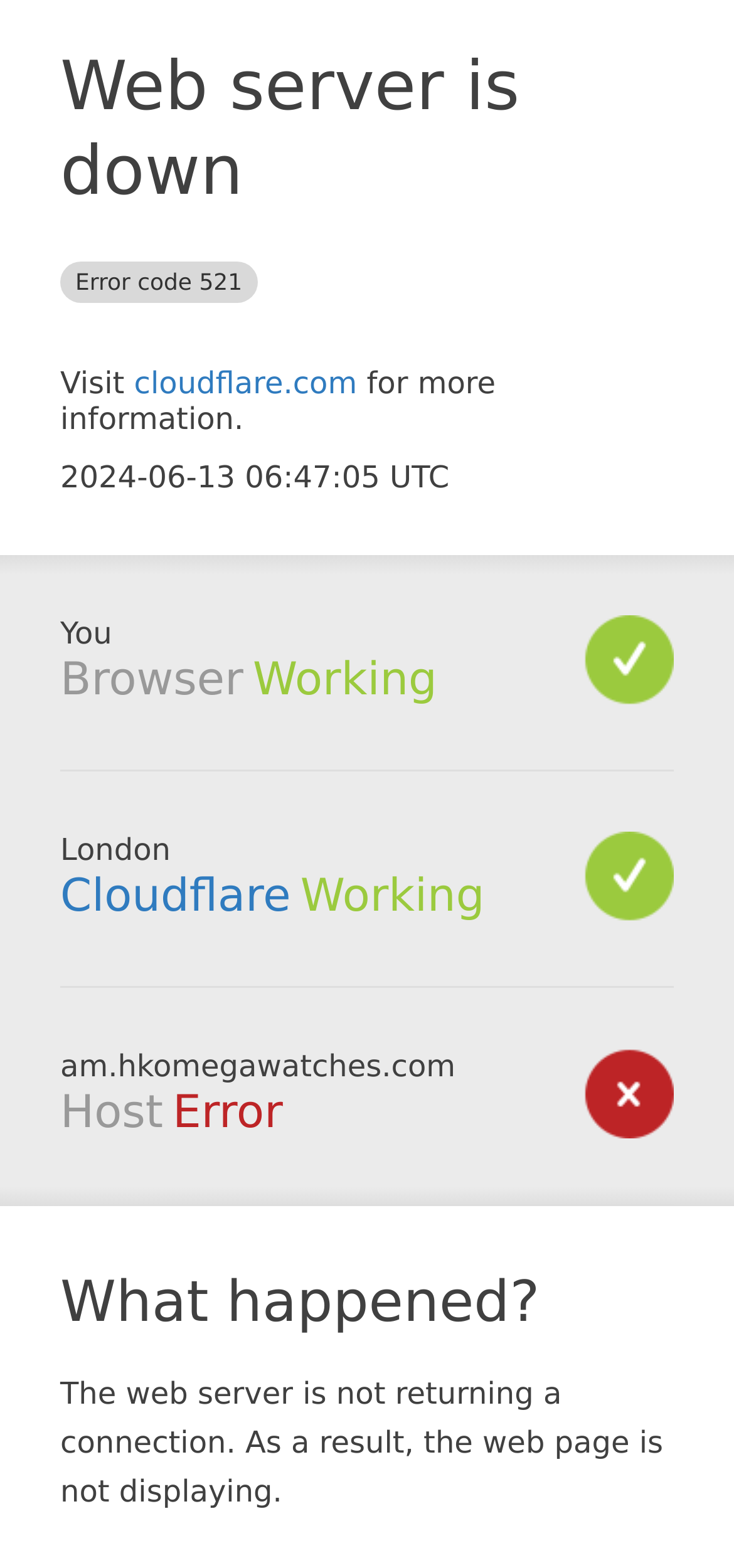Based on the image, please respond to the question with as much detail as possible:
What is the current status of Cloudflare?

The status of Cloudflare is mentioned in the text 'Cloudflare Working' which is located in the middle of the webpage with a bounding box coordinate of [0.409, 0.555, 0.66, 0.588].